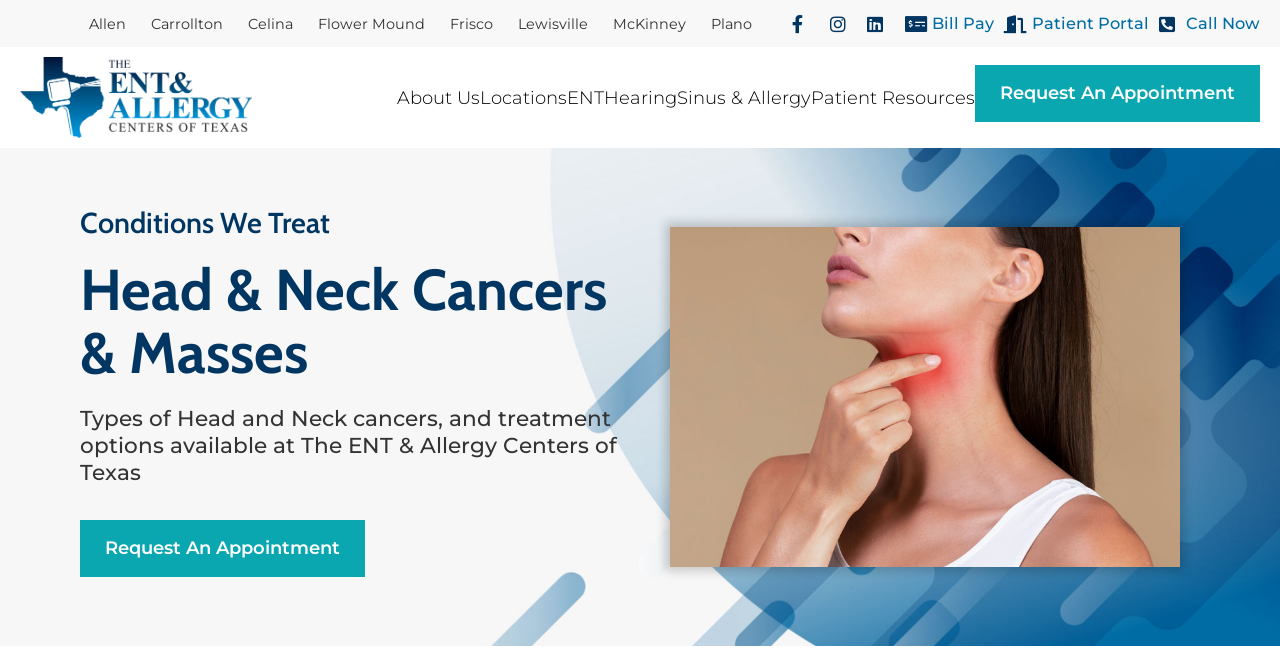Identify the bounding box coordinates of the section to be clicked to complete the task described by the following instruction: "Learn about Head & Neck Cancers & Masses". The coordinates should be four float numbers between 0 and 1, formatted as [left, top, right, bottom].

[0.062, 0.392, 0.492, 0.584]